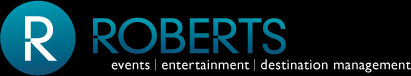How many services are highlighted in the tagline?
Please craft a detailed and exhaustive response to the question.

The tagline 'events | entertainment | destination management' further highlights the diverse services offered by the organization, which are three in number.